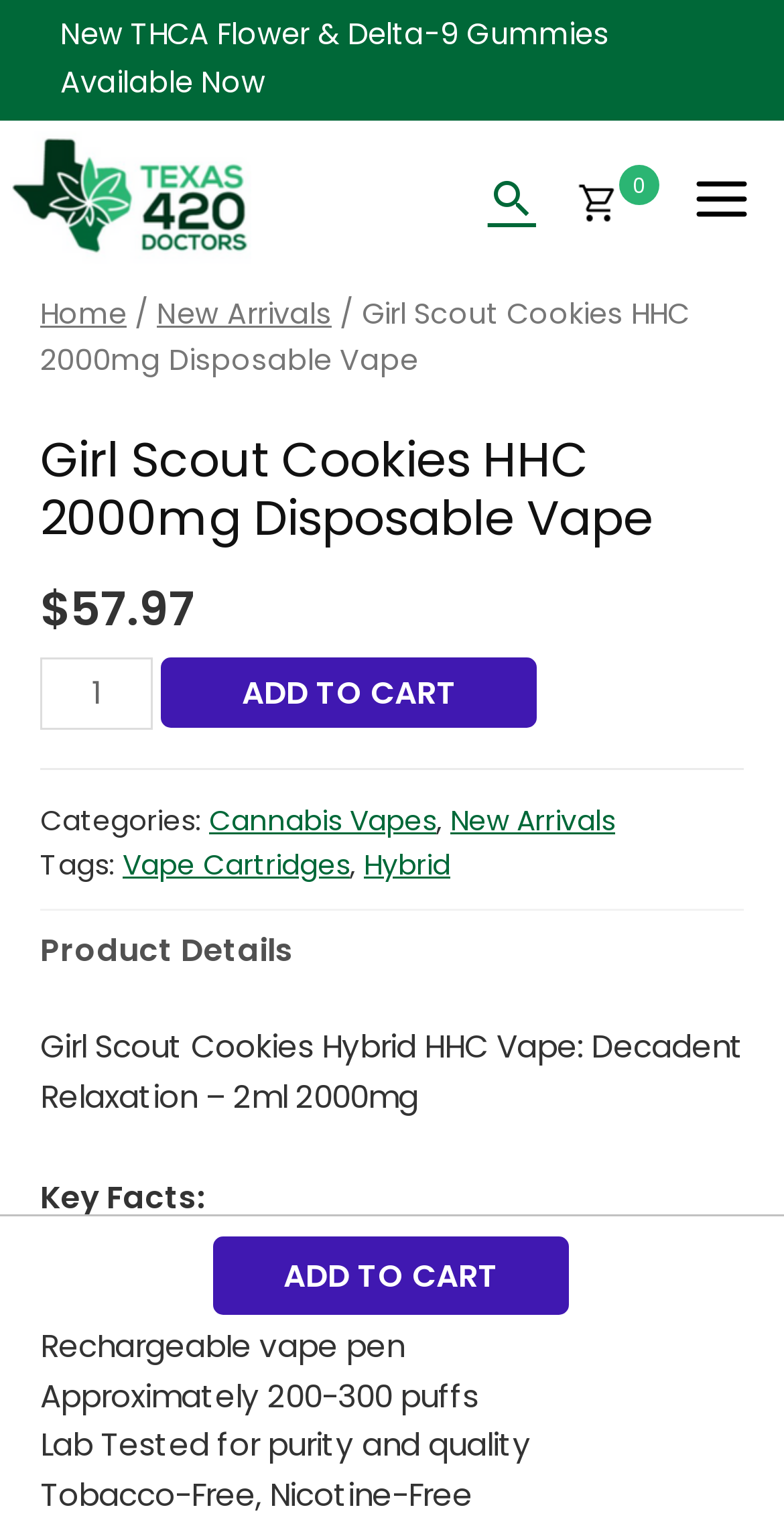How many puffs does the Girl Scout Cookies HHC 2000mg Disposable Vape approximately have?
Analyze the image and deliver a detailed answer to the question.

The approximate number of puffs can be found in the 'Key Facts' section, where it is listed as one of the product's features.